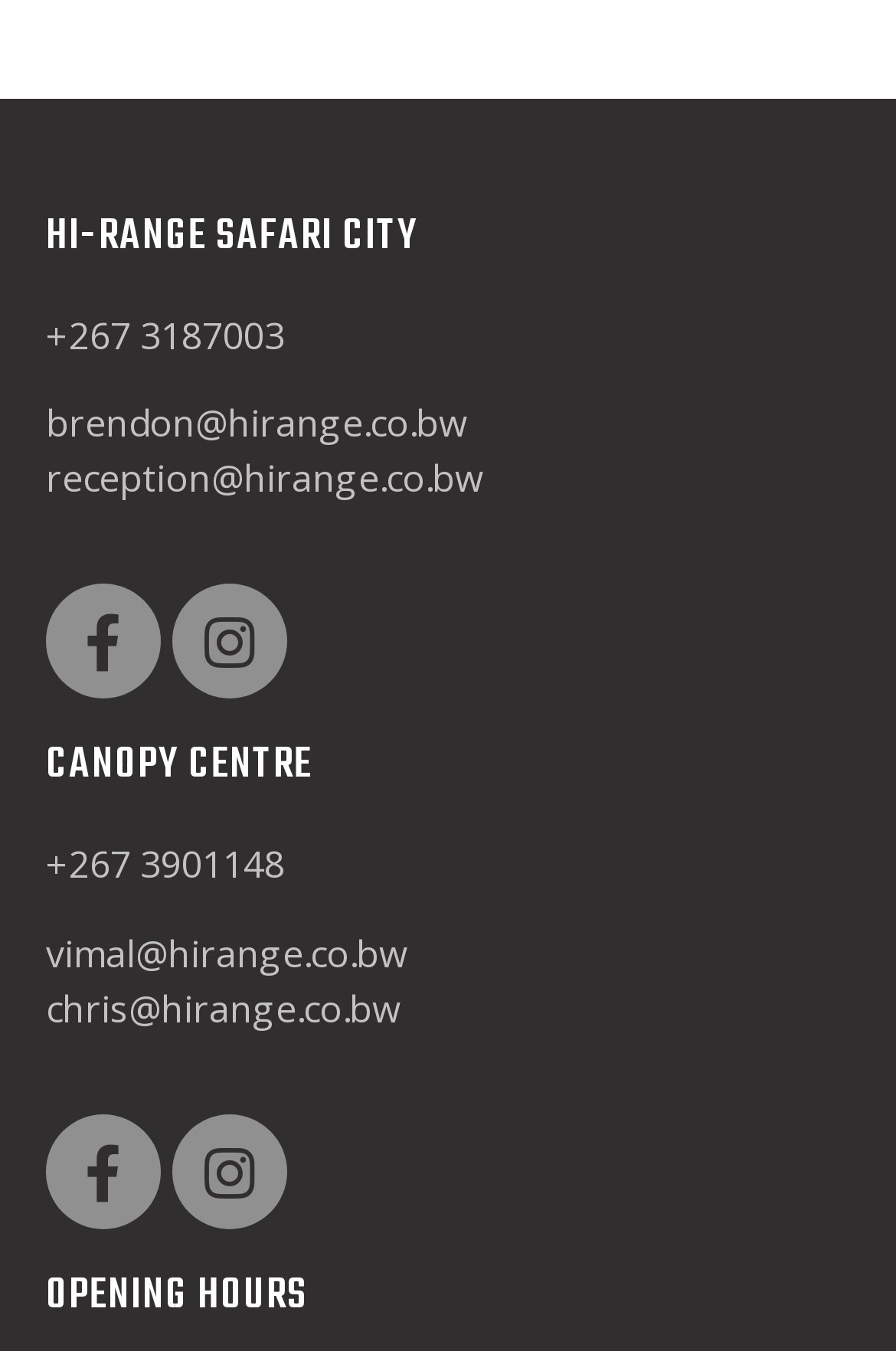What is the name of the second section on the webpage?
Using the information from the image, provide a comprehensive answer to the question.

The second section on the webpage is named 'CANOPY CENTRE' which is indicated by the heading element with the text 'CANOPY CENTRE' located below the first section.